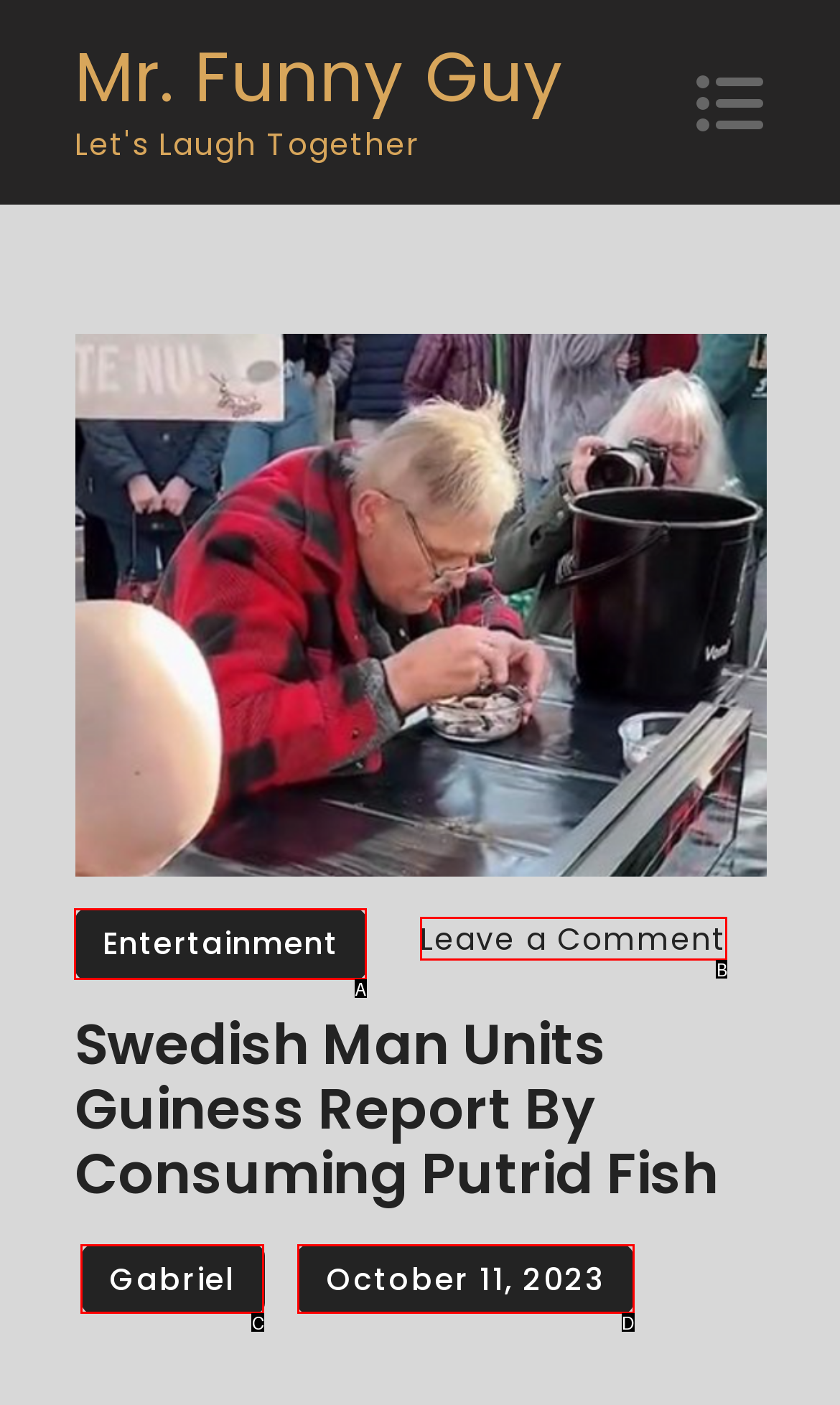Select the letter that aligns with the description: Entertainment. Answer with the letter of the selected option directly.

A